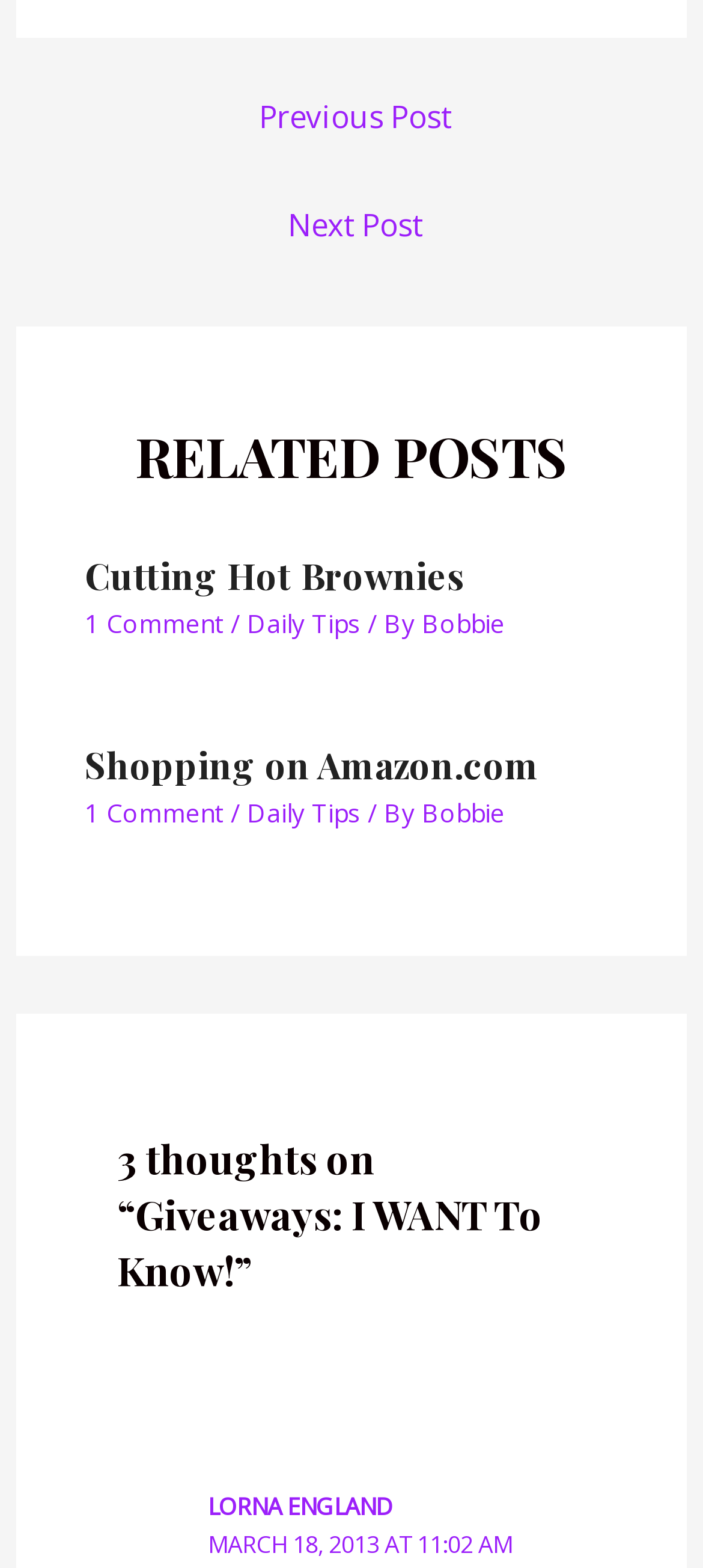Please identify the bounding box coordinates of the region to click in order to complete the task: "Watch Videos". The coordinates must be four float numbers between 0 and 1, specified as [left, top, right, bottom].

None